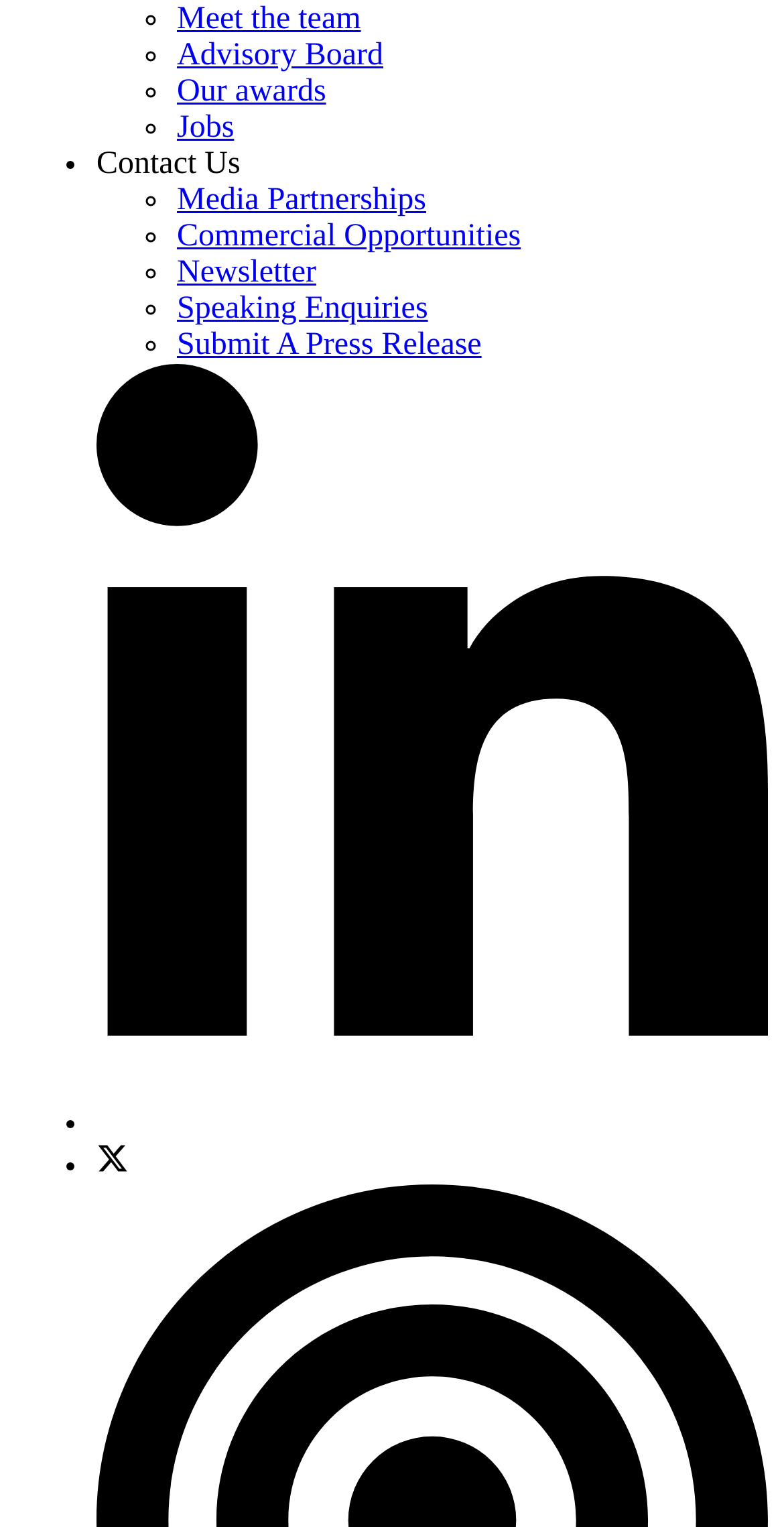Locate the UI element described by Contact Us and provide its bounding box coordinates. Use the format (top-left x, top-left y, bottom-right x, bottom-right y) with all values as floating point numbers between 0 and 1.

[0.123, 0.096, 0.307, 0.119]